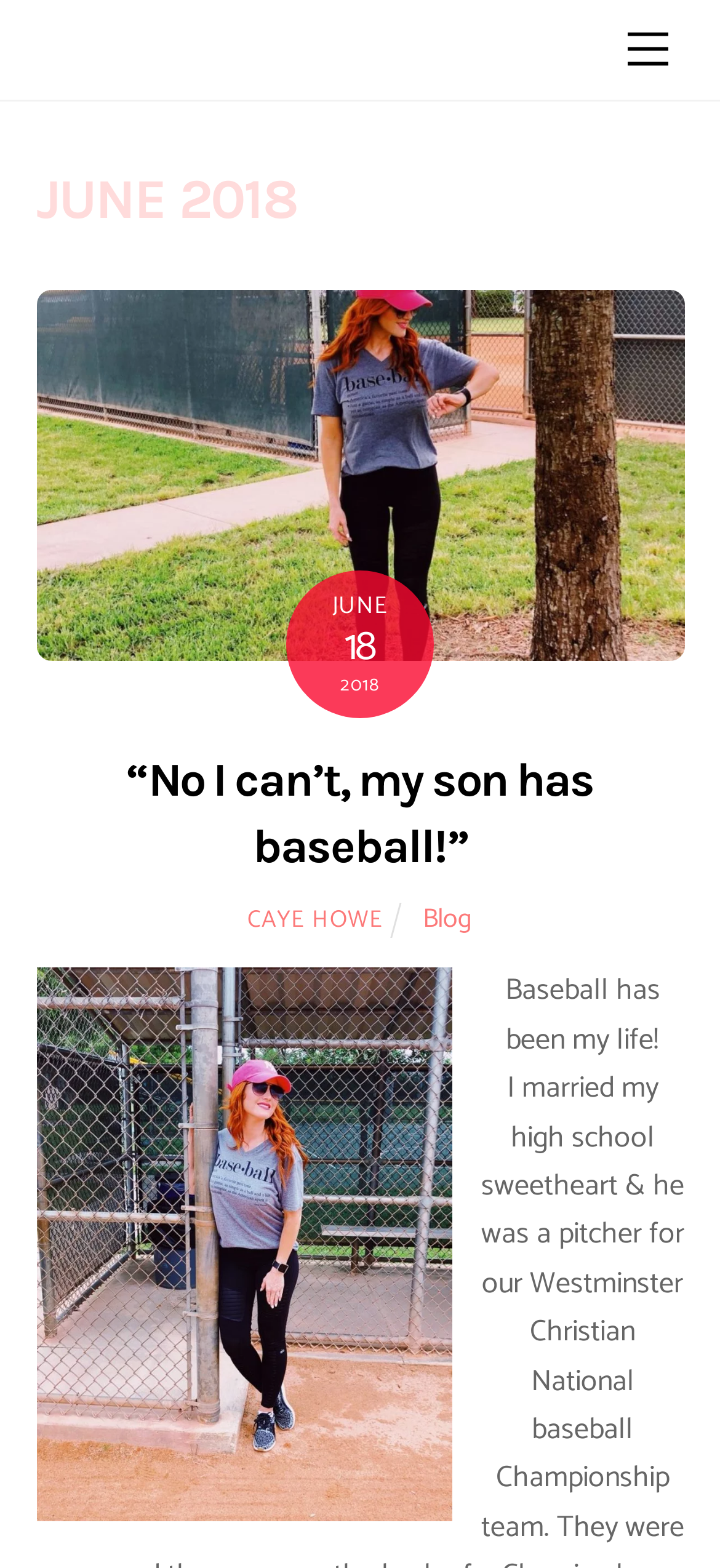What is the main topic of the webpage?
Answer the question in a detailed and comprehensive manner.

The main topic of the webpage is baseball, which can be inferred from the image and link with the text 'Baseball' and the quote '“No I can’t, my son has baseball!”'.